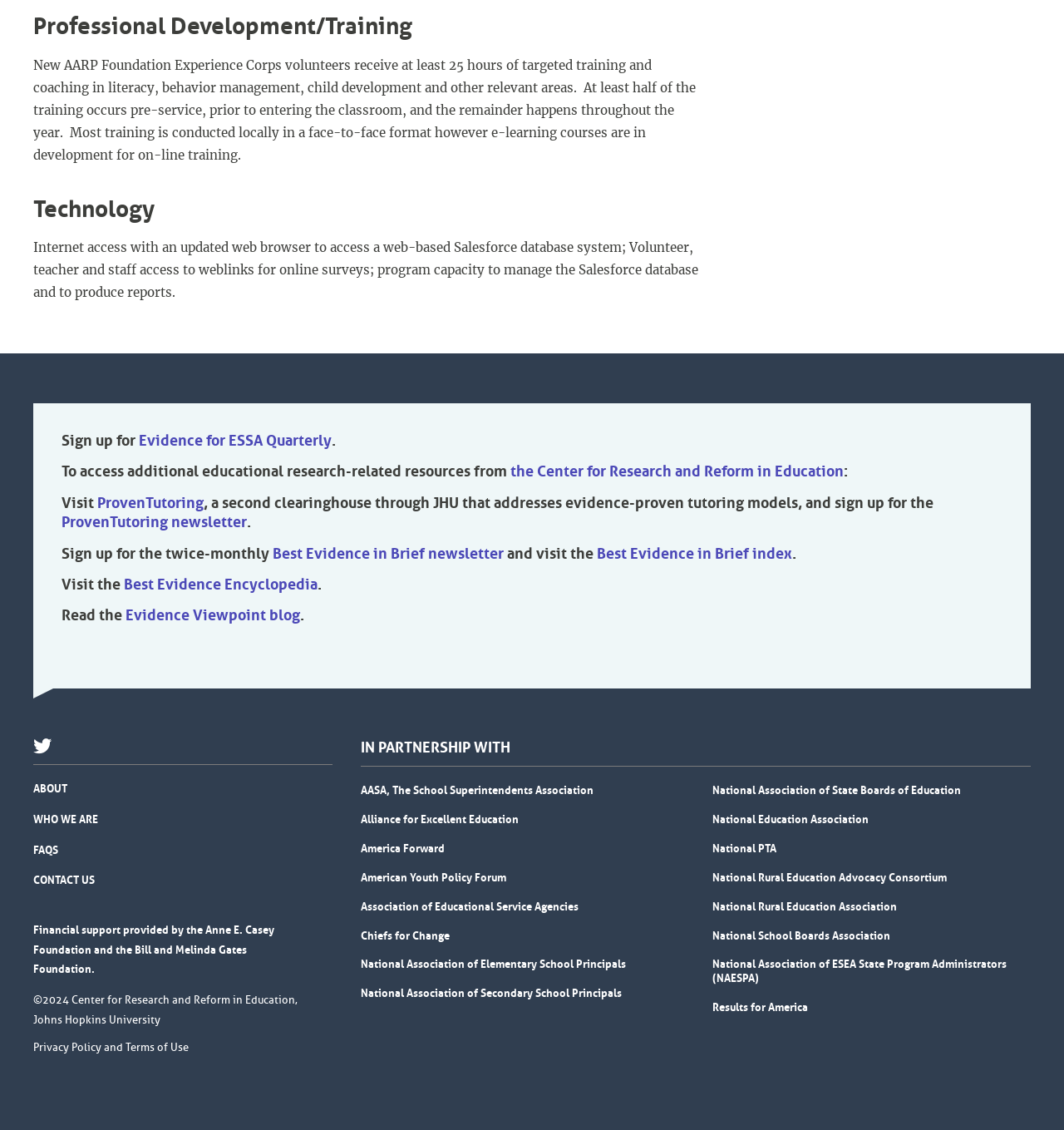Provide a brief response to the question below using a single word or phrase: 
What is the name of the database system used by the program?

Salesforce